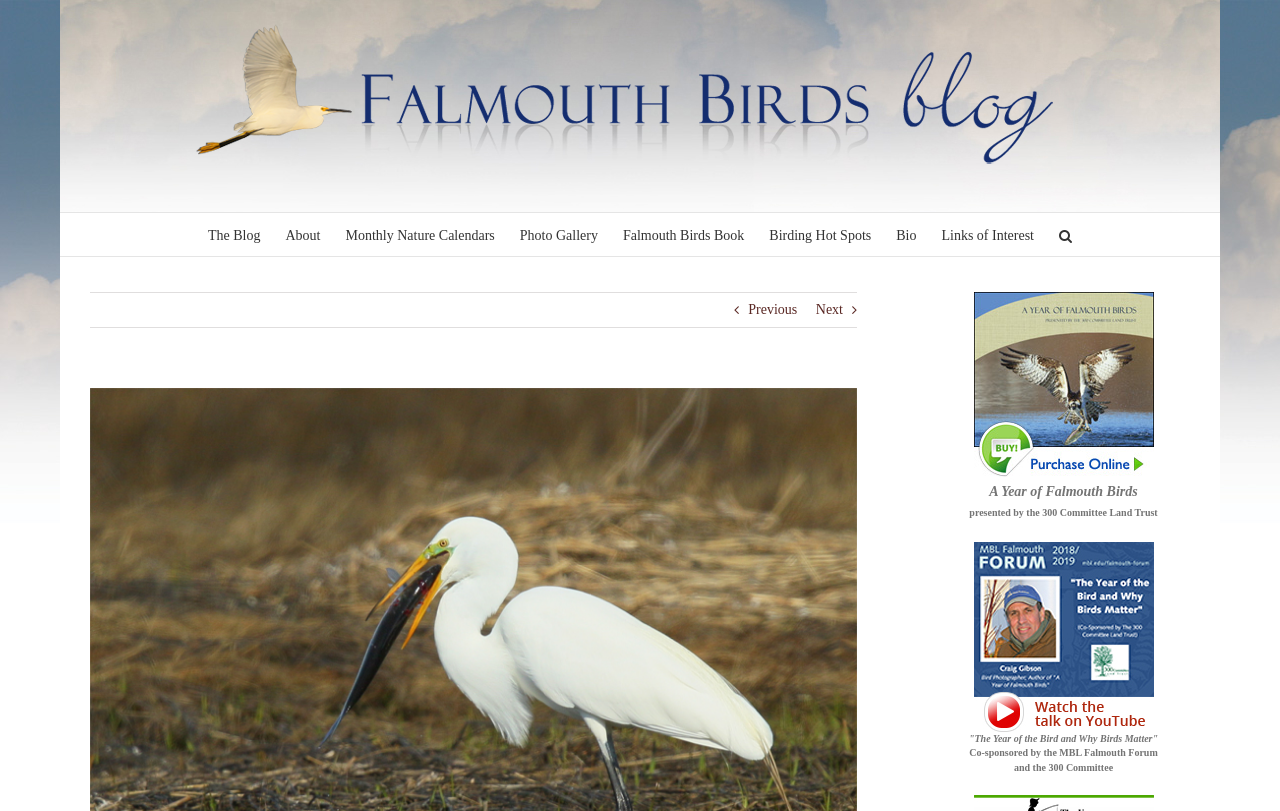What is the text above the image?
From the image, provide a succinct answer in one word or a short phrase.

A Year of Falmouth Birds